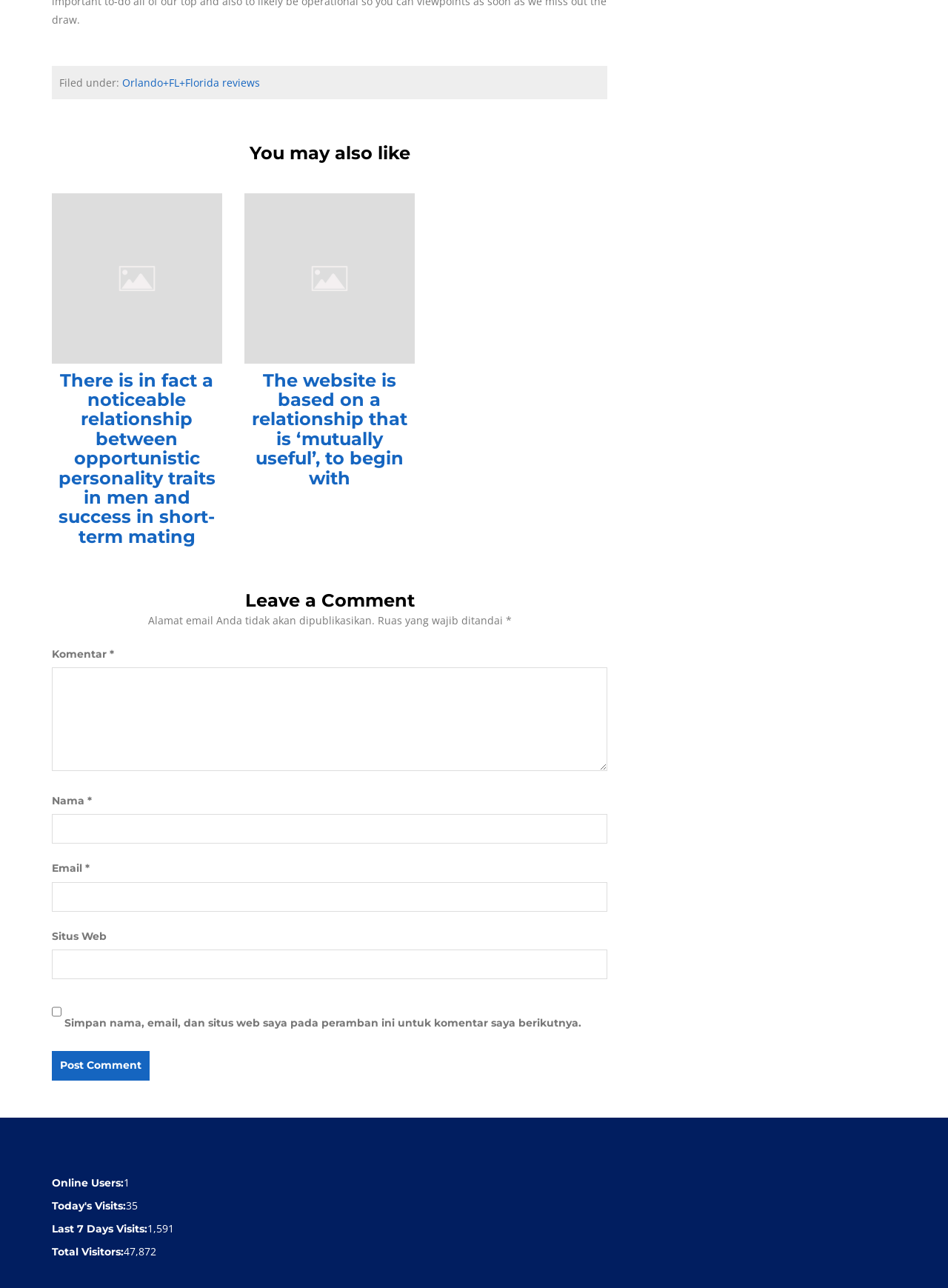Use a single word or phrase to answer the question:
What is the total number of visitors?

47,872